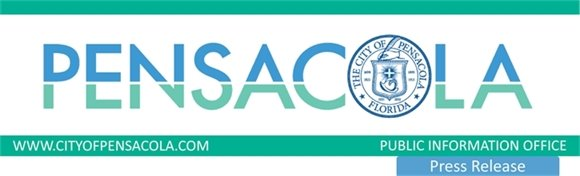Offer an in-depth description of the image shown.

The image displays a press release header for the City of Pensacola, Florida. Prominently featured is the word "PENSACOLA" in large, bold letters, styled in a gradient blue-green color scheme that conveys vibrancy and community spirit. Below the city name, the official city seal is positioned, emphasizing its authority and authenticity. The lower section of the header includes the city’s website URL, "www.cityofpensacola.com," followed by "PUBLIC INFORMATION OFFICE," and a "Press Release" label, indicating the formal context of the announcement. This header is a part of communication promoting events, updates, and public engagement for residents and stakeholders.